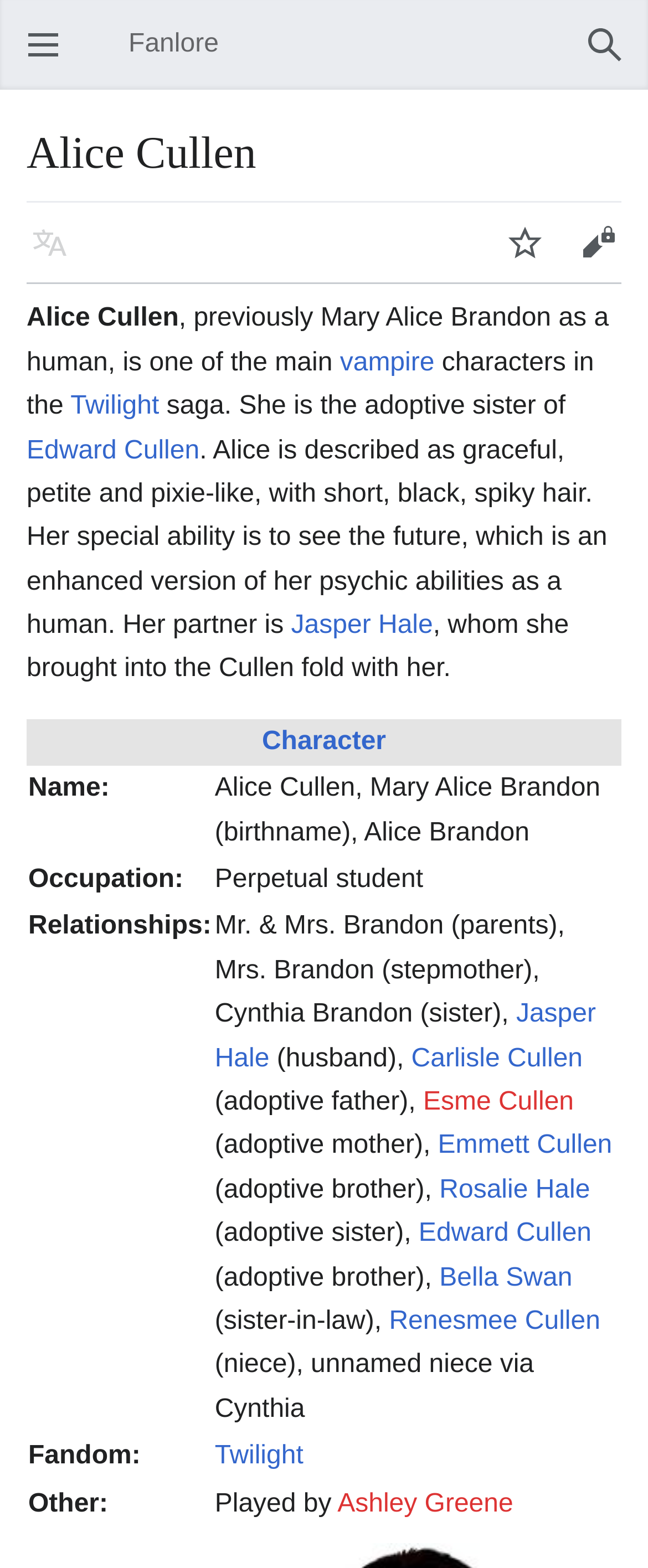Indicate the bounding box coordinates of the element that must be clicked to execute the instruction: "Search". The coordinates should be given as four float numbers between 0 and 1, i.e., [left, top, right, bottom].

[0.877, 0.005, 0.99, 0.052]